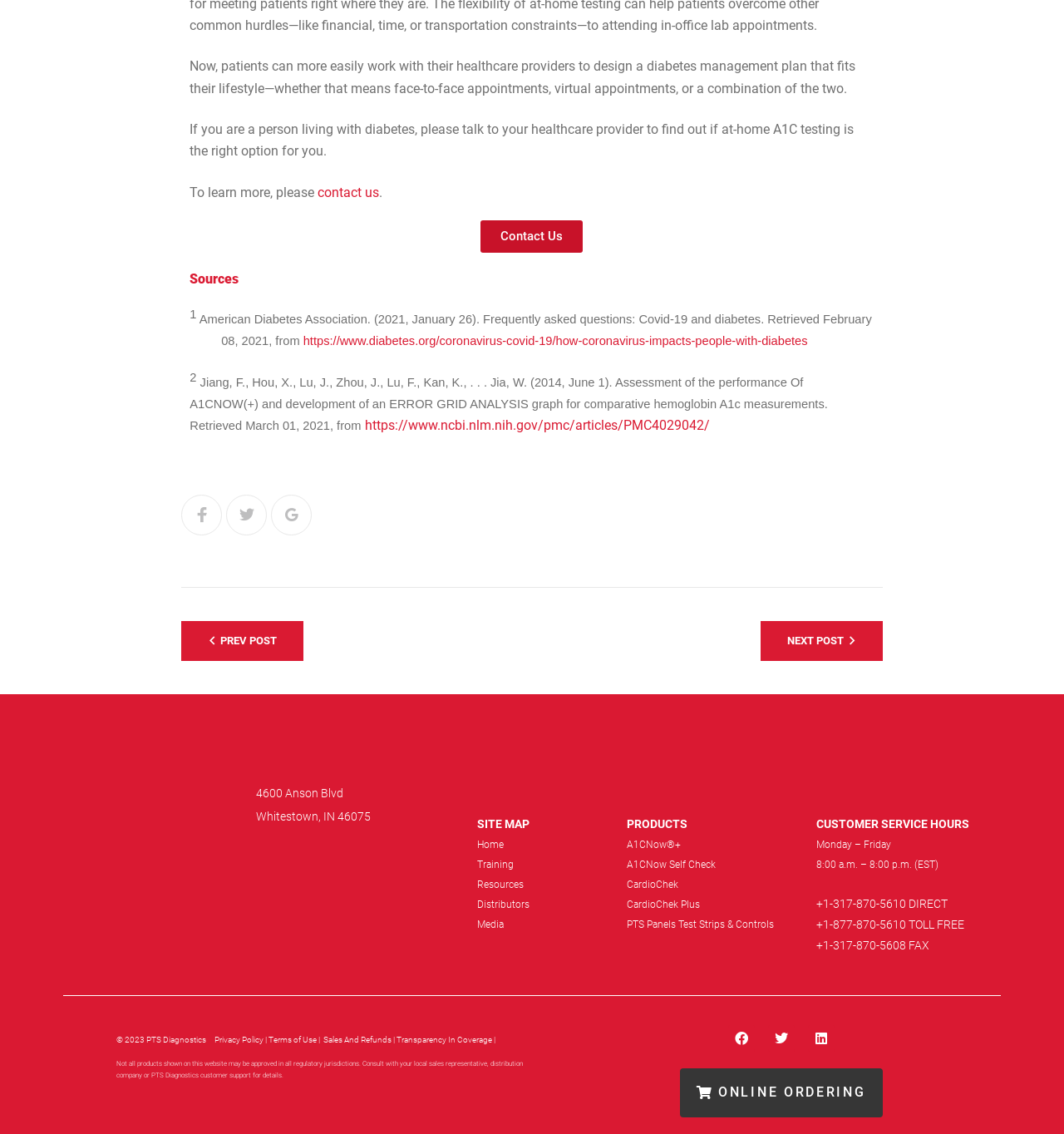Can you identify the bounding box coordinates of the clickable region needed to carry out this instruction: 'order online'? The coordinates should be four float numbers within the range of 0 to 1, stated as [left, top, right, bottom].

[0.639, 0.942, 0.83, 0.985]